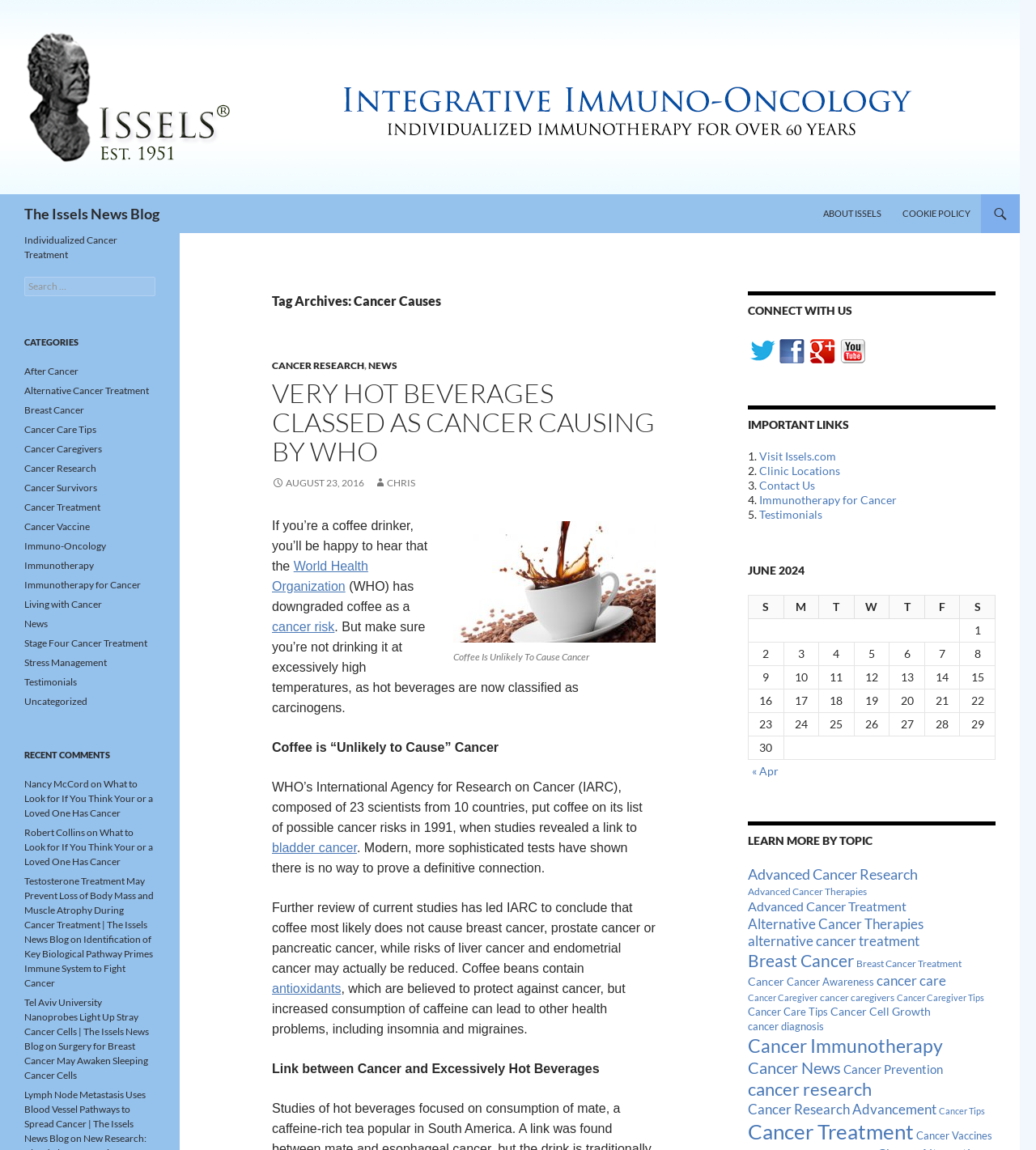Could you locate the bounding box coordinates for the section that should be clicked to accomplish this task: "Click the 'ABOUT ISSELS' link".

[0.785, 0.169, 0.86, 0.203]